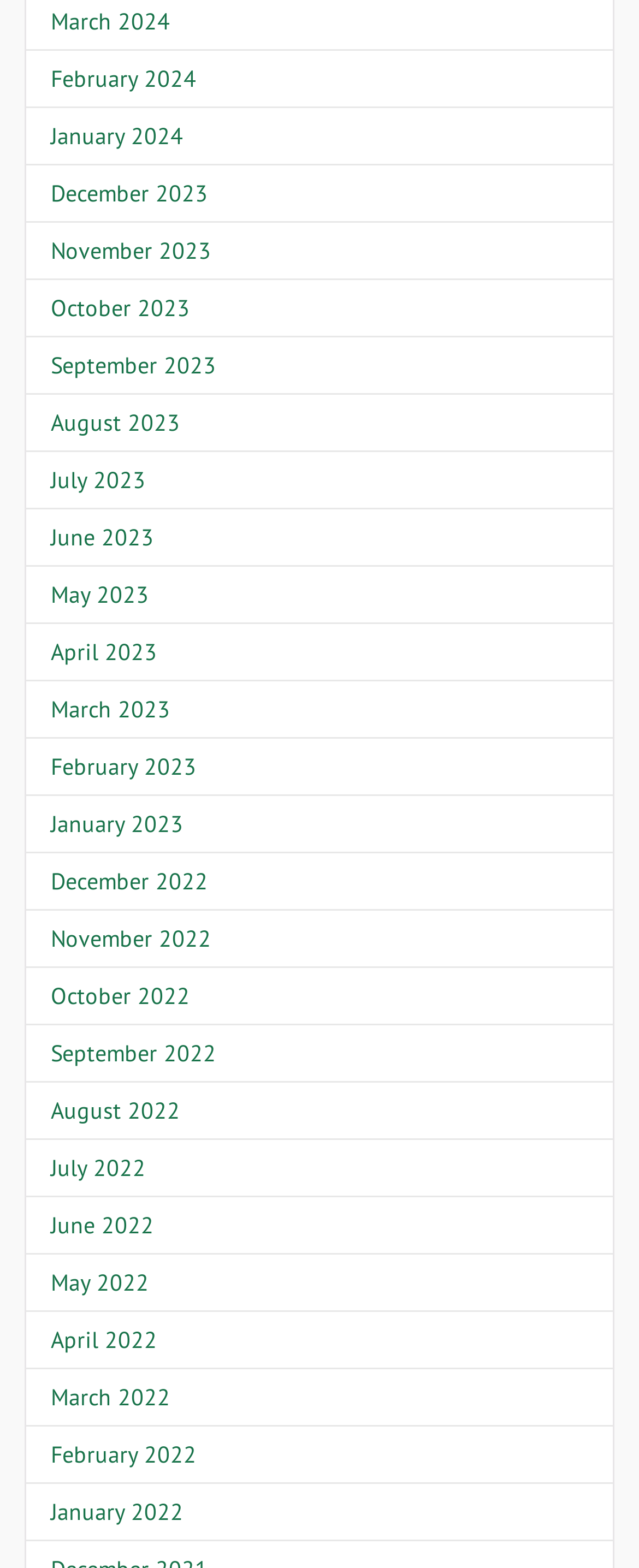Using the elements shown in the image, answer the question comprehensively: How many links are there in the first row?

I analyzed the bounding box coordinates of the link elements and found that the first four links (March 2024 to June 2024) have similar y1 and y2 coordinates, indicating that they are in the same row. Therefore, there are 4 links in the first row.